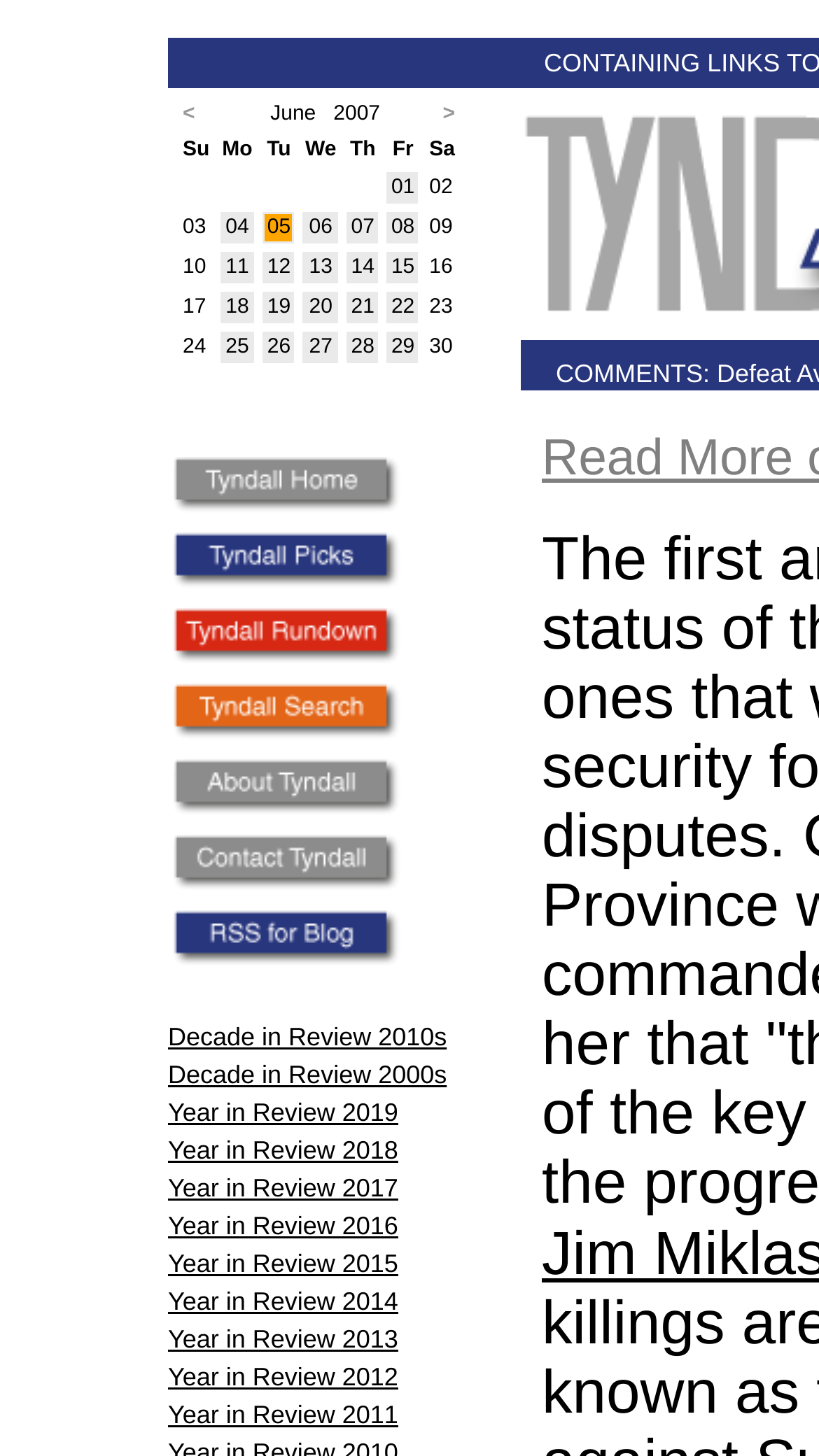Could you highlight the region that needs to be clicked to execute the instruction: "go to June 2007"?

[0.269, 0.069, 0.511, 0.088]